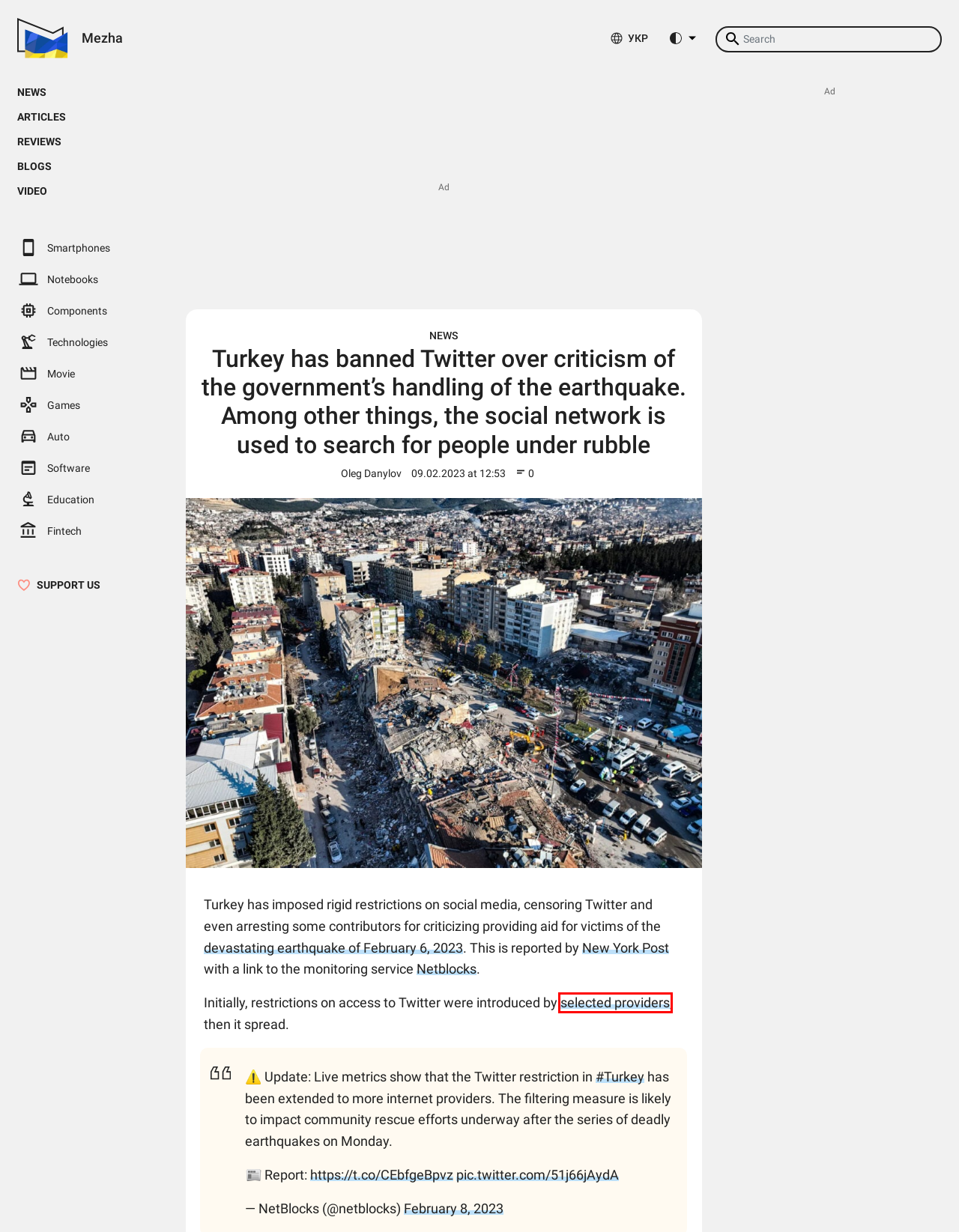You are presented with a screenshot of a webpage containing a red bounding box around a particular UI element. Select the best webpage description that matches the new webpage after clicking the element within the bounding box. Here are the candidates:
A. Donate • Mezha.Media
B. Twitter restricted in Turkey in aftermath of earthquake - NetBlocks
C. News • Mezha.Media
D. Smartphones • EN • Mezha.Media
E. Notebooks • EN • Mezha.Media
F. Blogs • Mezha.Media
G. Games • EN • Mezha.Media
H. Articles • Mezha.Media

B